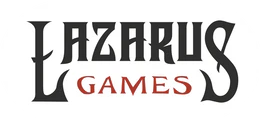Describe every aspect of the image in depth.

The image displays the logo of "Lazarus Games," a prominent name associated with tabletop gaming and miniatures. The design features bold, stylized typography where the letters are predominantly in black with the word "GAMES" highlighted in red, creating a striking contrast. This visual branding is representative of the company's commitment to high-quality gaming experiences, such as those found in their product line "Conquest: Nords - Blooded." The logo serves as a recognizable symbol for enthusiasts and collectors within the gaming community.